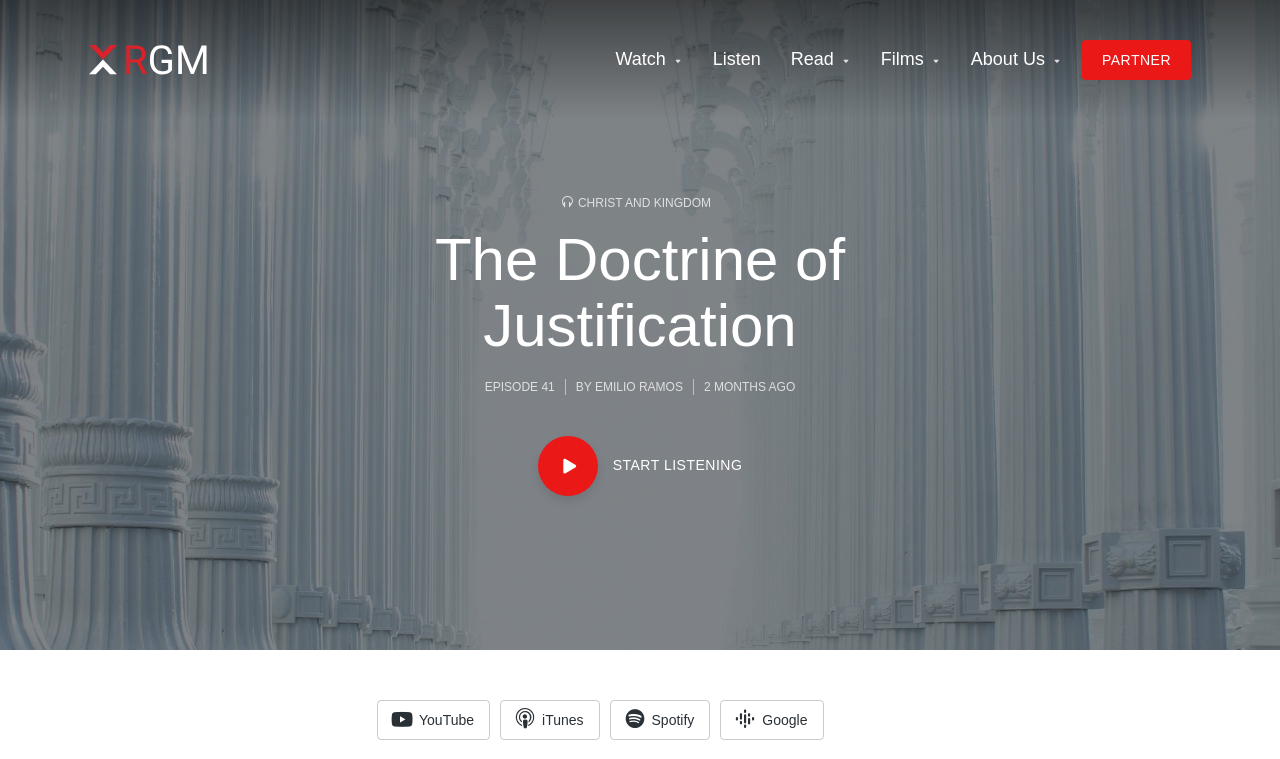How many links are there in the top navigation bar?
Please give a detailed answer to the question using the information shown in the image.

I counted the links in the top navigation bar, which are 'Watch', 'Listen', 'Read', 'Films', and 'About Us'. There are 5 links in total.